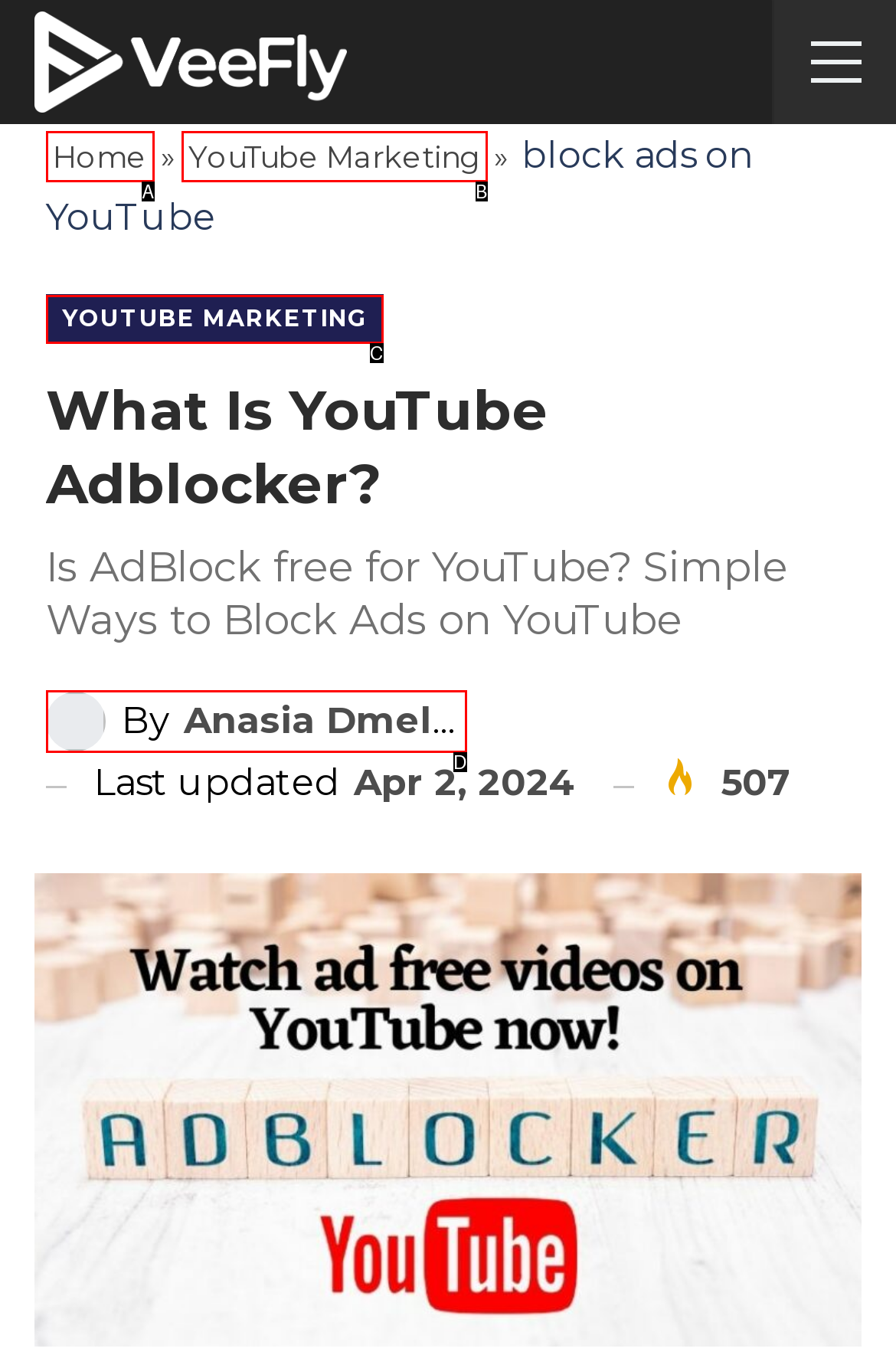Match the element description: Youtube Marketing to the correct HTML element. Answer with the letter of the selected option.

C